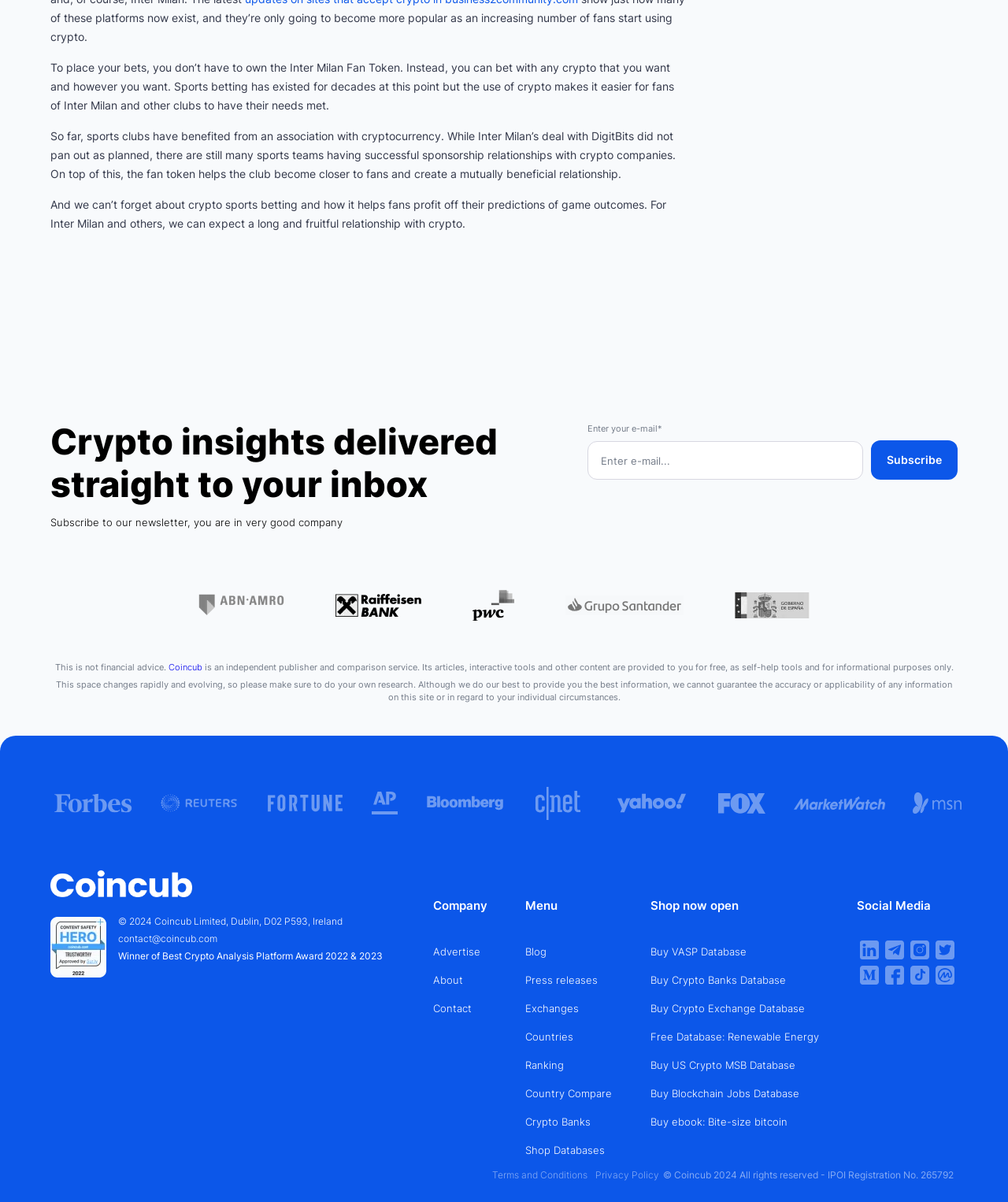What is the purpose of the newsletter subscription?
Use the information from the screenshot to give a comprehensive response to the question.

The webpage has a section with a heading 'Crypto insights delivered straight to your inbox' and a text input field to enter an email address, indicating that the purpose of the newsletter subscription is to receive crypto insights.